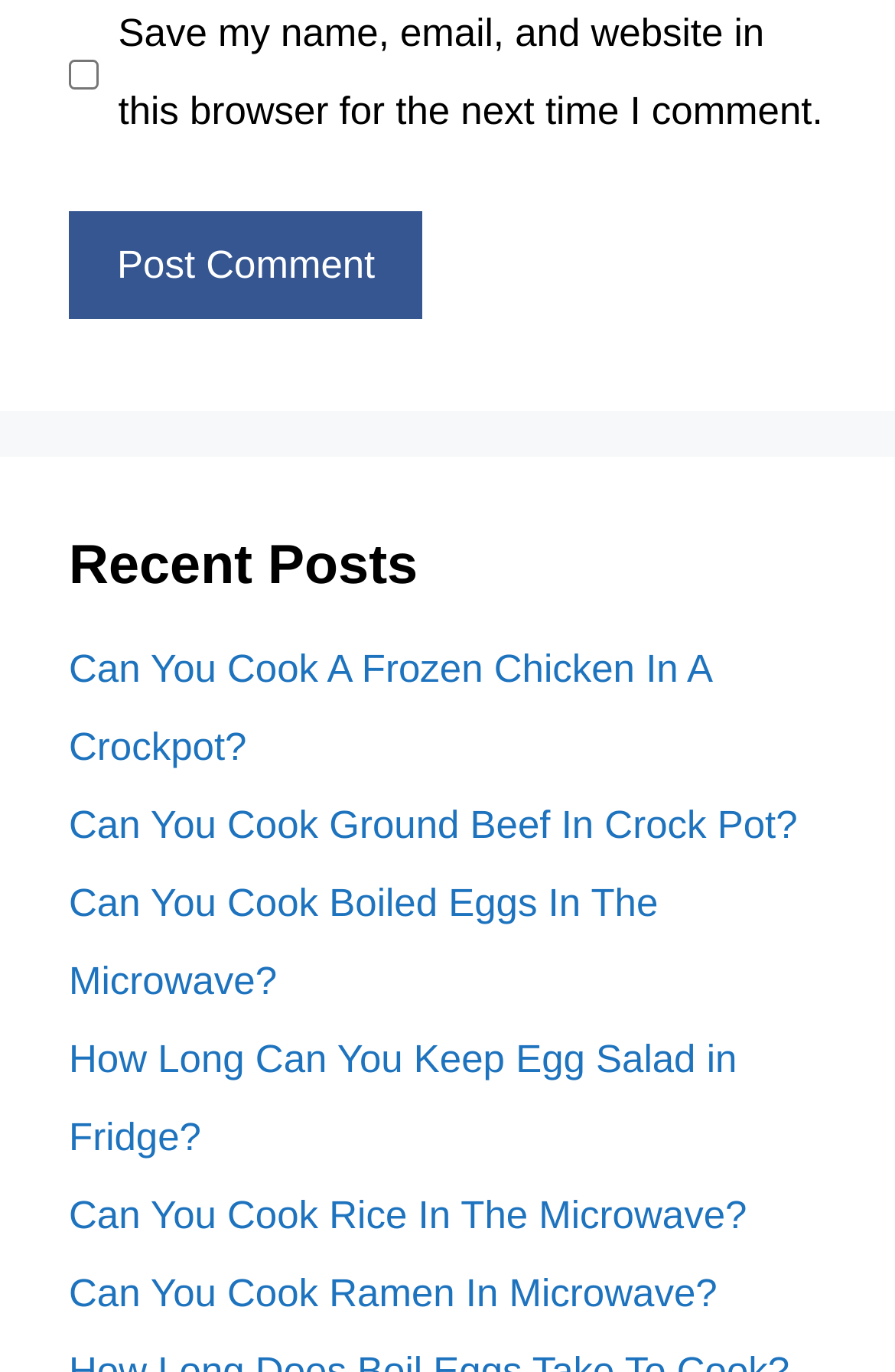Pinpoint the bounding box coordinates of the clickable element to carry out the following instruction: "Read the post 'Day 4 – Links'."

None